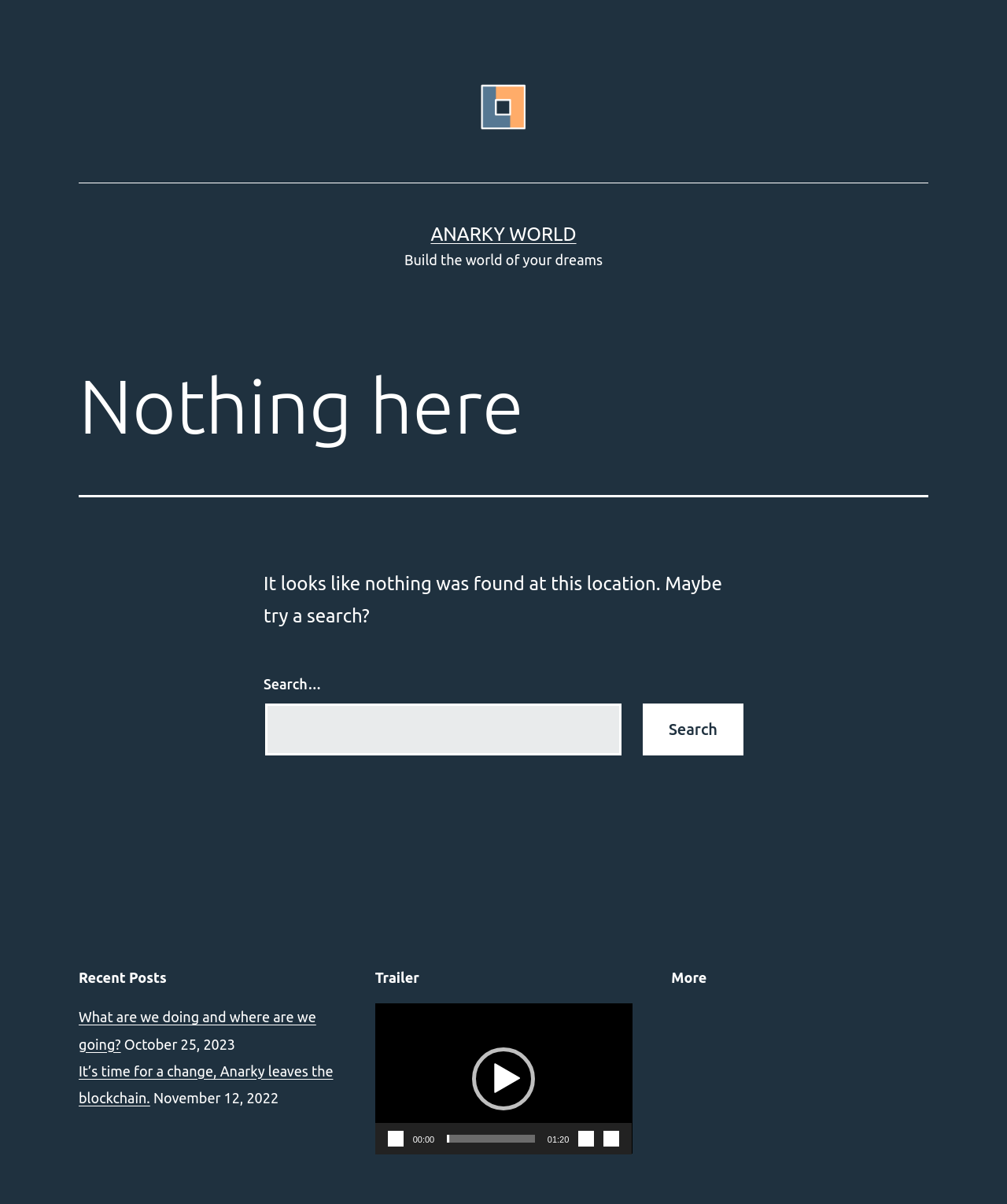Can you provide the bounding box coordinates for the element that should be clicked to implement the instruction: "read recent post about bluesky"?

None